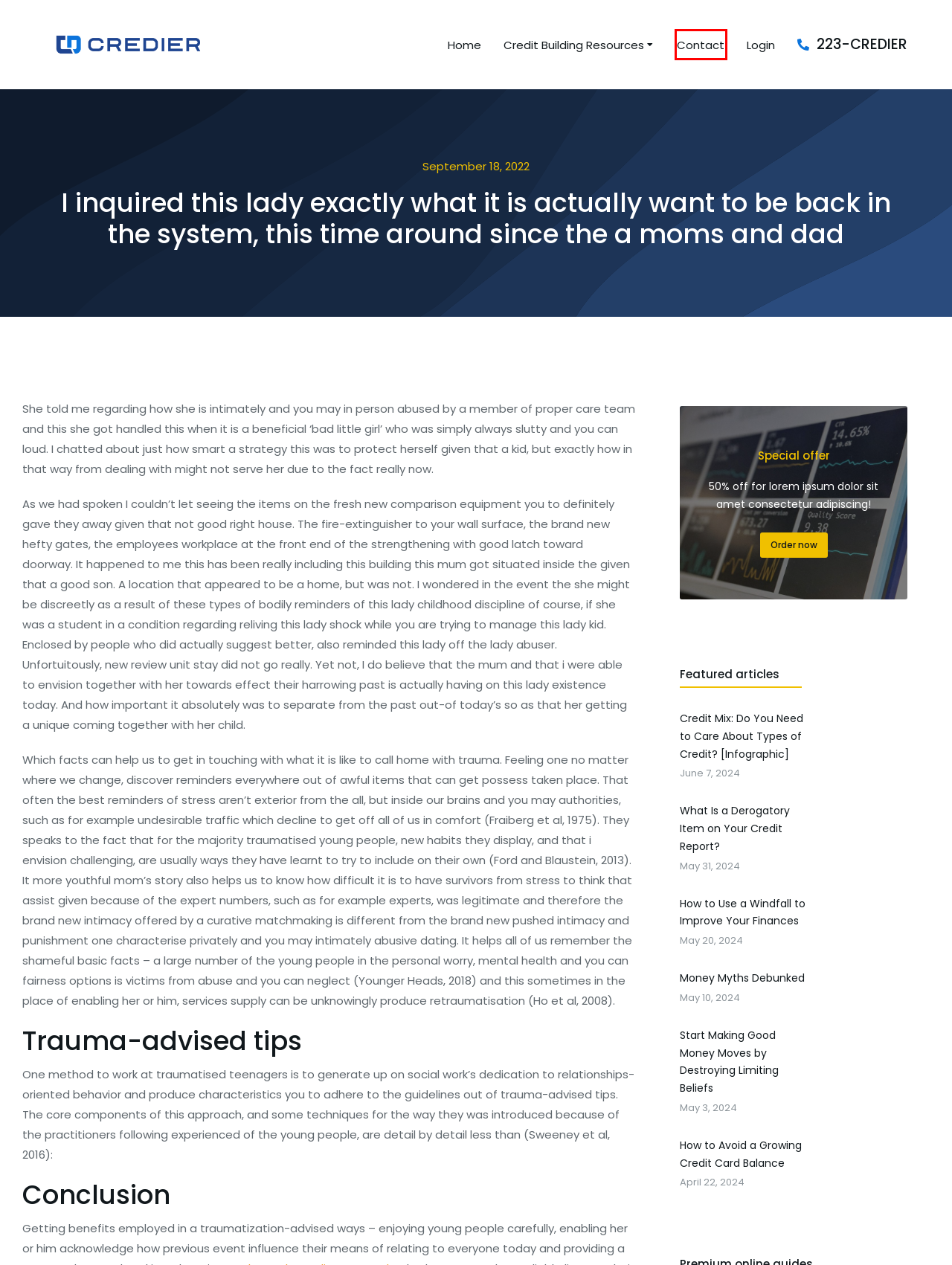You are given a screenshot of a webpage with a red rectangle bounding box around an element. Choose the best webpage description that matches the page after clicking the element in the bounding box. Here are the candidates:
A. What Is a Derogatory Item on Your Credit Report? – Credier One
B. Start Making Good Money Moves by Destroying Limiting Beliefs – Credier One
C. How to Avoid a Growing Credit Card Balance – Credier One
D. Contact – Credier One
E. Credier One – Credier One
F. login - SuiteLogin.com
G. Money Myths Debunked – Credier One
H. How to Use a Windfall to Improve Your Finances – Credier One

D